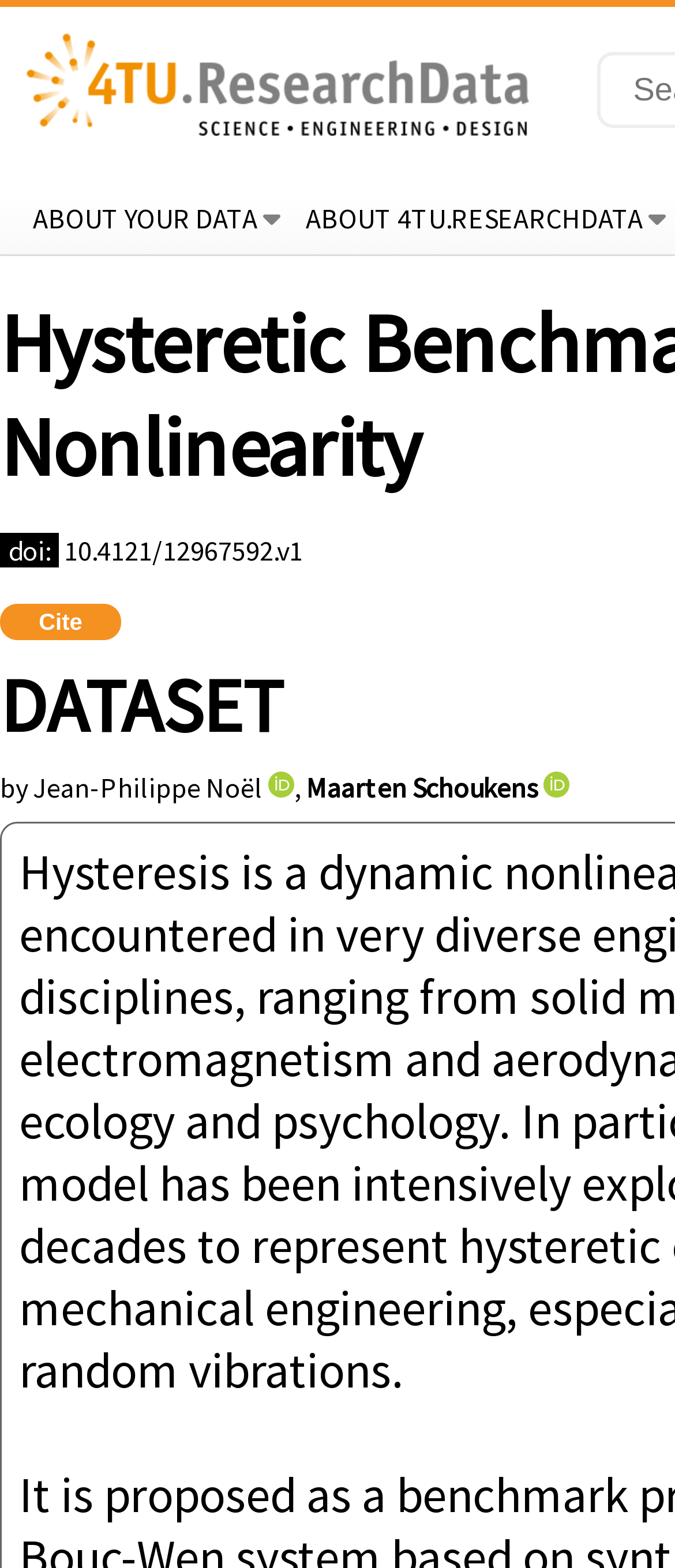Identify the bounding box for the UI element described as: "Cite". Ensure the coordinates are four float numbers between 0 and 1, formatted as [left, top, right, bottom].

[0.0, 0.385, 0.179, 0.408]